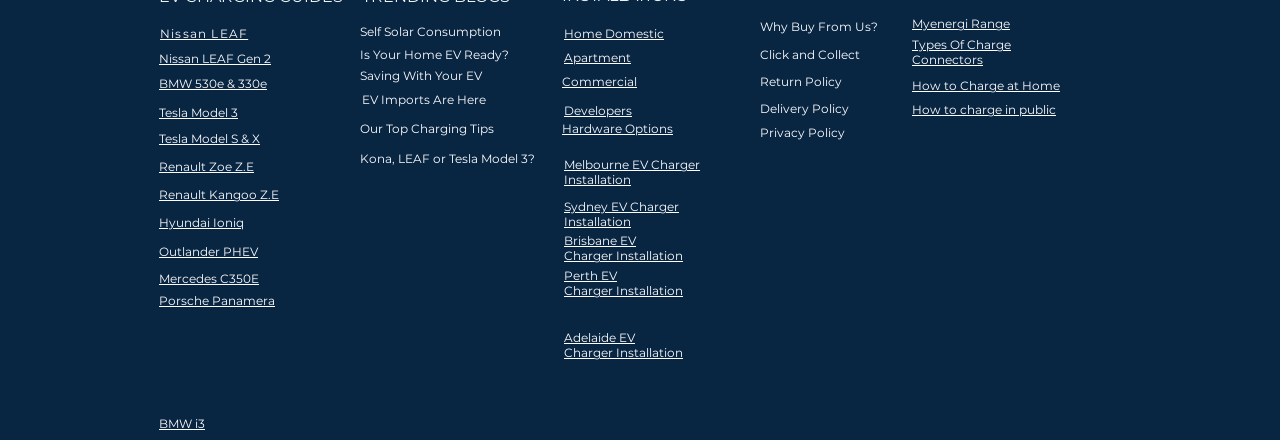Please determine the bounding box coordinates of the element's region to click for the following instruction: "Check out Myenergi Range".

[0.712, 0.037, 0.789, 0.071]